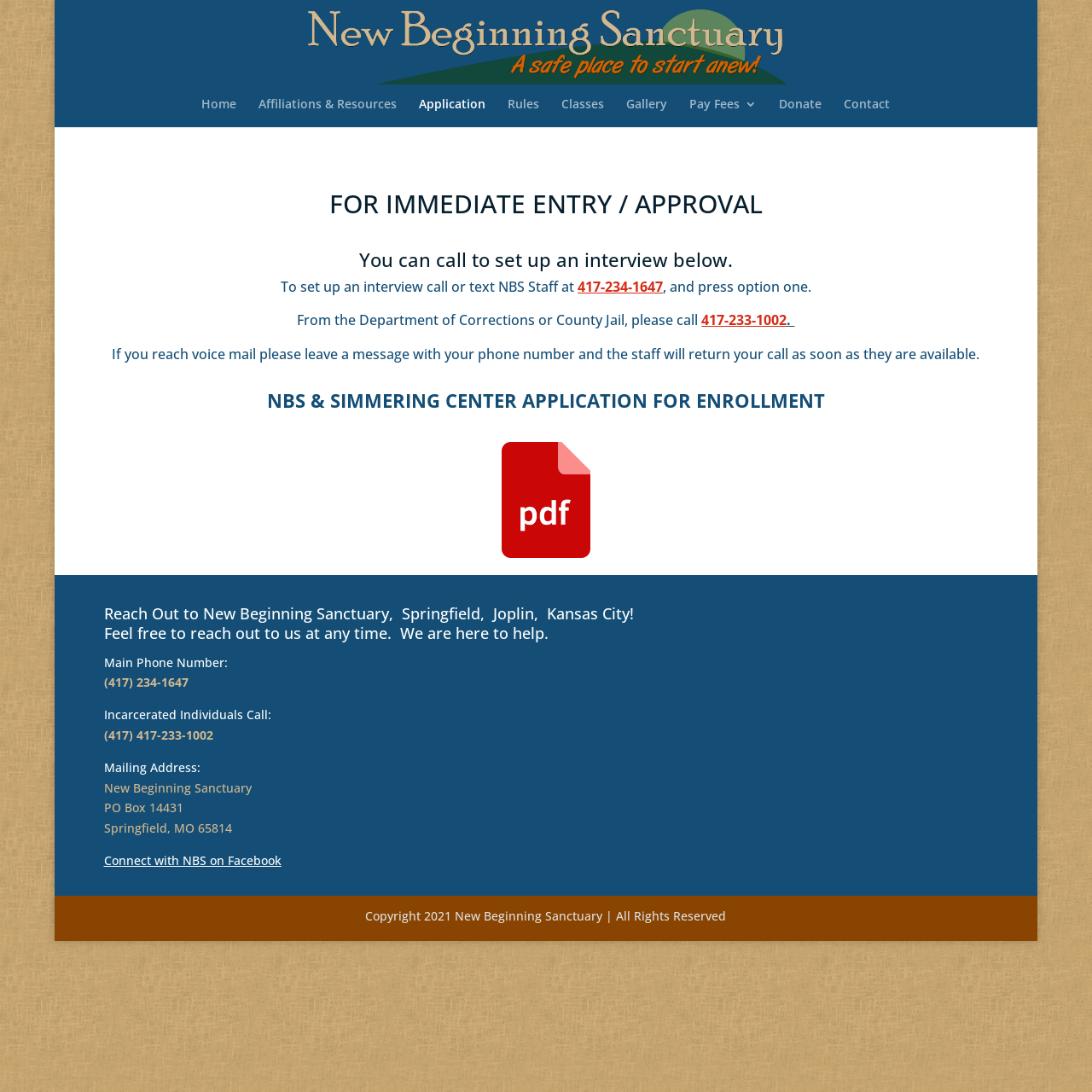What is the main phone number of New Beginning Sanctuary?
Refer to the screenshot and answer in one word or phrase.

(417) 234-1647